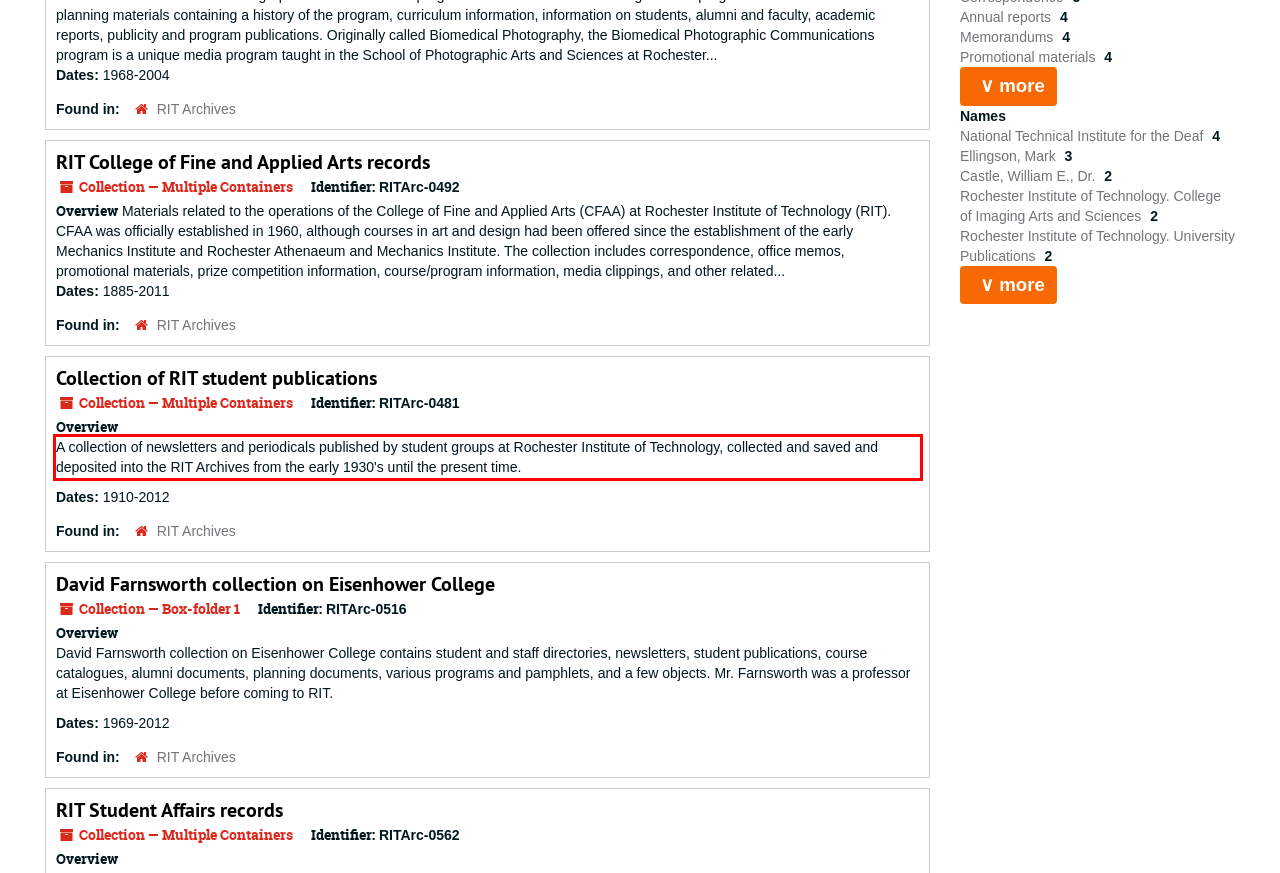Given a webpage screenshot, identify the text inside the red bounding box using OCR and extract it.

A collection of newsletters and periodicals published by student groups at Rochester Institute of Technology, collected and saved and deposited into the RIT Archives from the early 1930's until the present time.